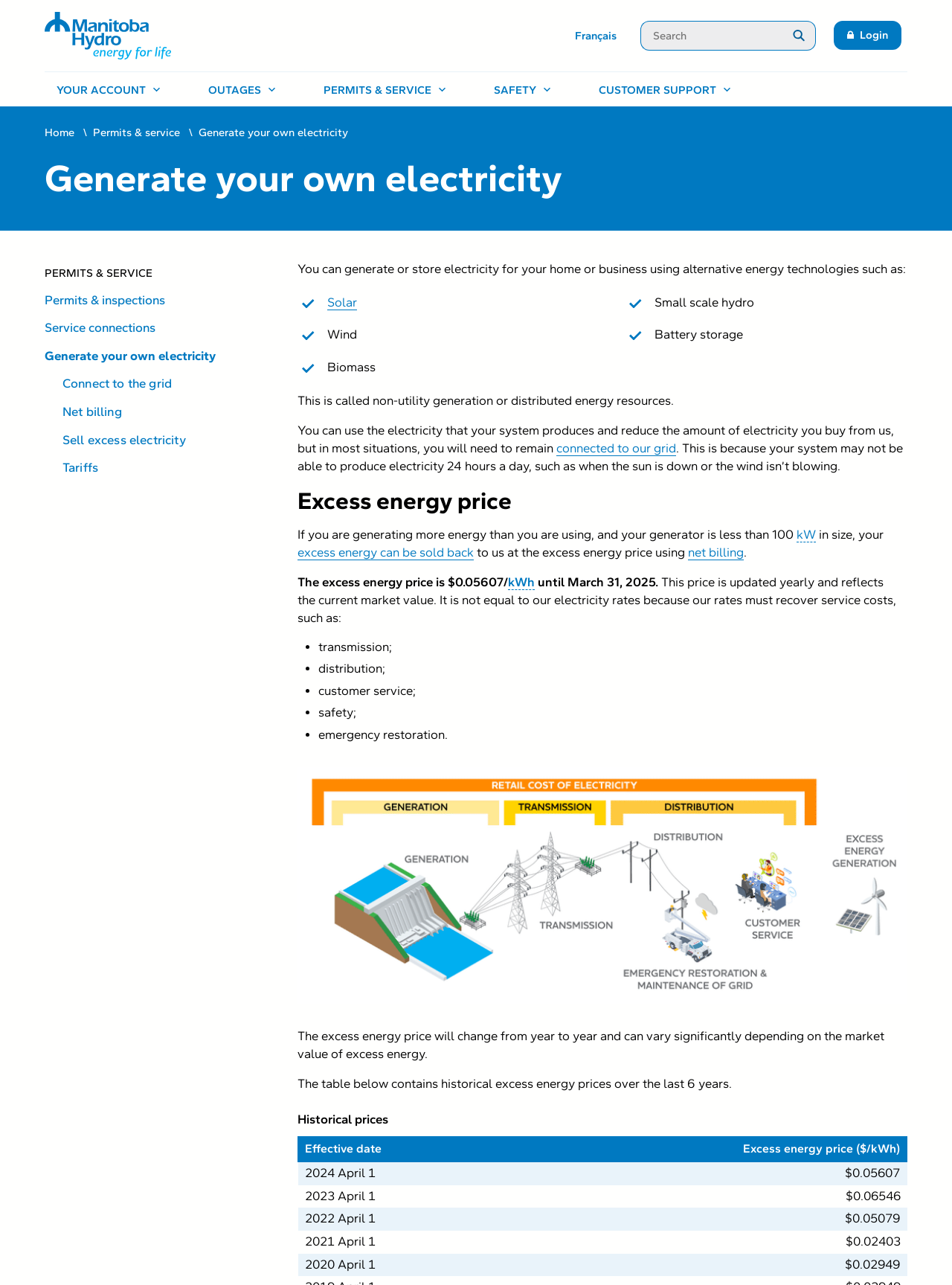What is the headline of the webpage?

Generate your own electricity